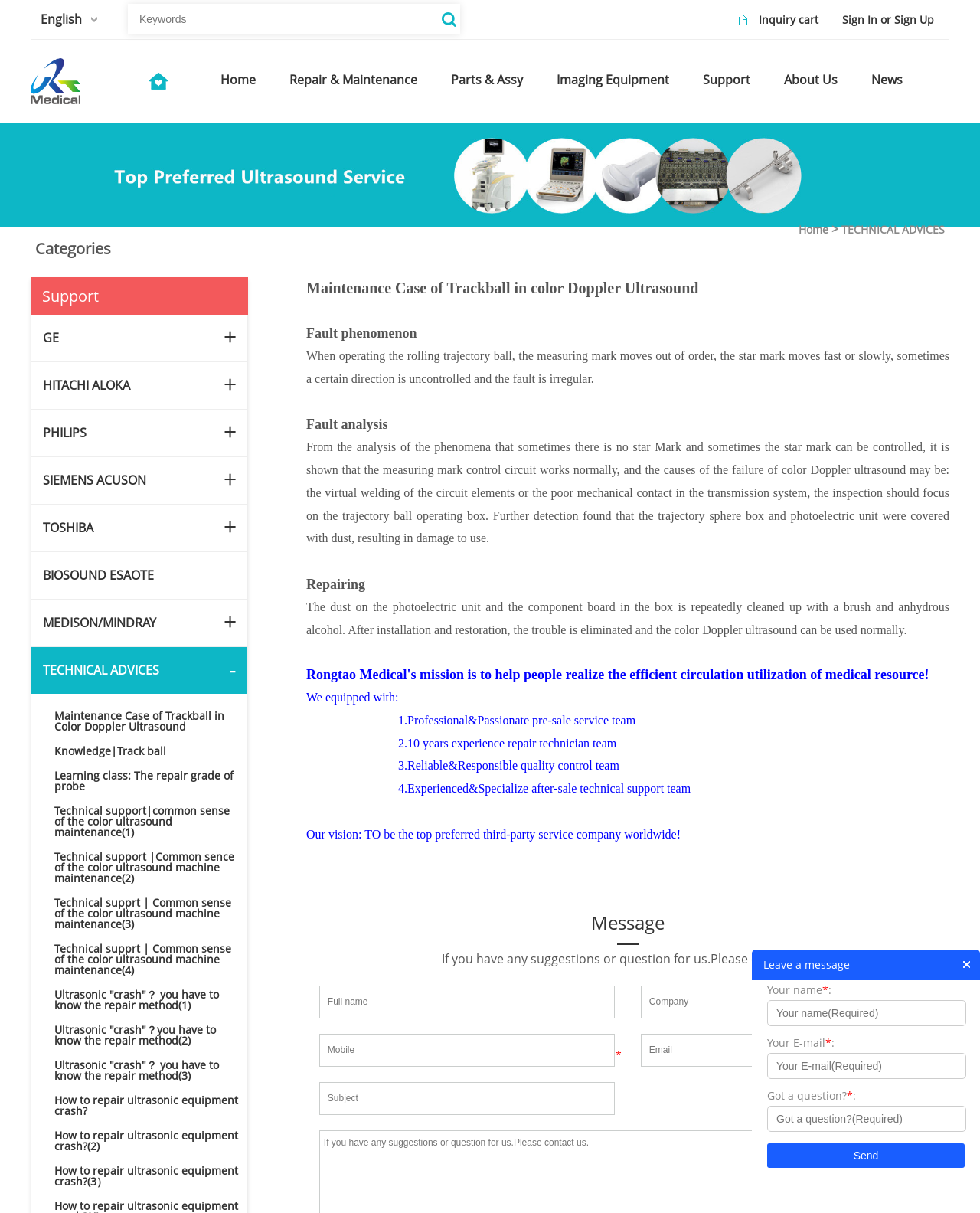Highlight the bounding box coordinates of the region I should click on to meet the following instruction: "Check HITACHI ALOKA maintenance cases".

[0.044, 0.31, 0.133, 0.324]